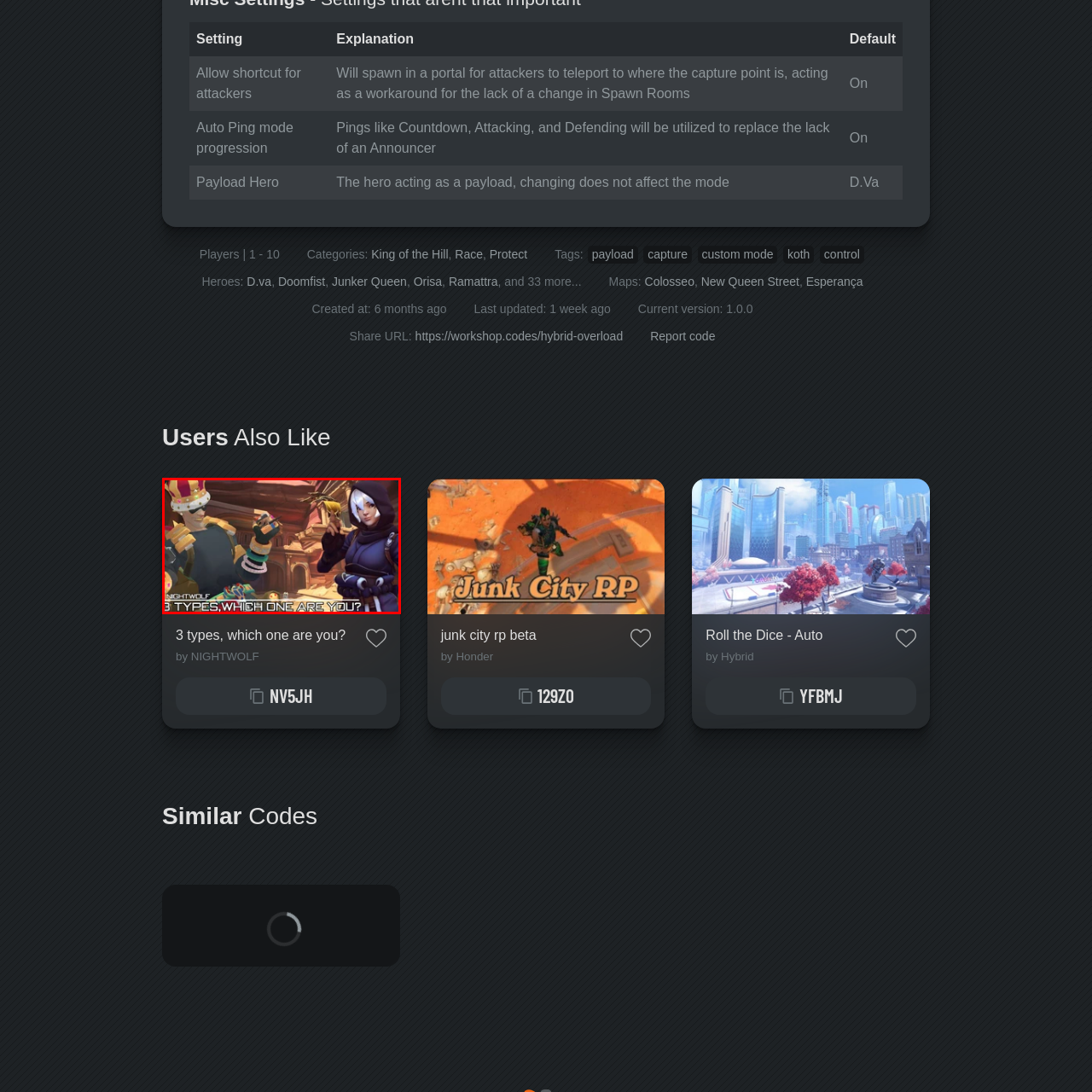Describe in detail what you see in the image highlighted by the red border.

In this vibrant and engaging image, two animated characters are prominently featured in a dynamic setting. On the left, a character dressed in an eclectic outfit adorned with colorful accessories, including a crown and various ornaments, holds a playful stance with a surprised expression, suggesting a festive or whimsical theme. On the right, a character in a dark, stealthy outfit embodies a contrasting aura, with a focused expression and a confident pose, enhancing the diversity of character designs. 

Above them, the bold text asks the intriguing question, "3 types, which one are you?" inviting viewers to contemplate their own identities or roles within a gaming context. The background, a fantastical landscape with intricate structures, contributes to the adventurous atmosphere of the scene. This image seems to center on a gaming experience or character selection, likely appealing to fans of animated adventures or multiplayer games. The overall composition is energetic and invites engagement, making it a striking visual intended to captivate the audience's attention.